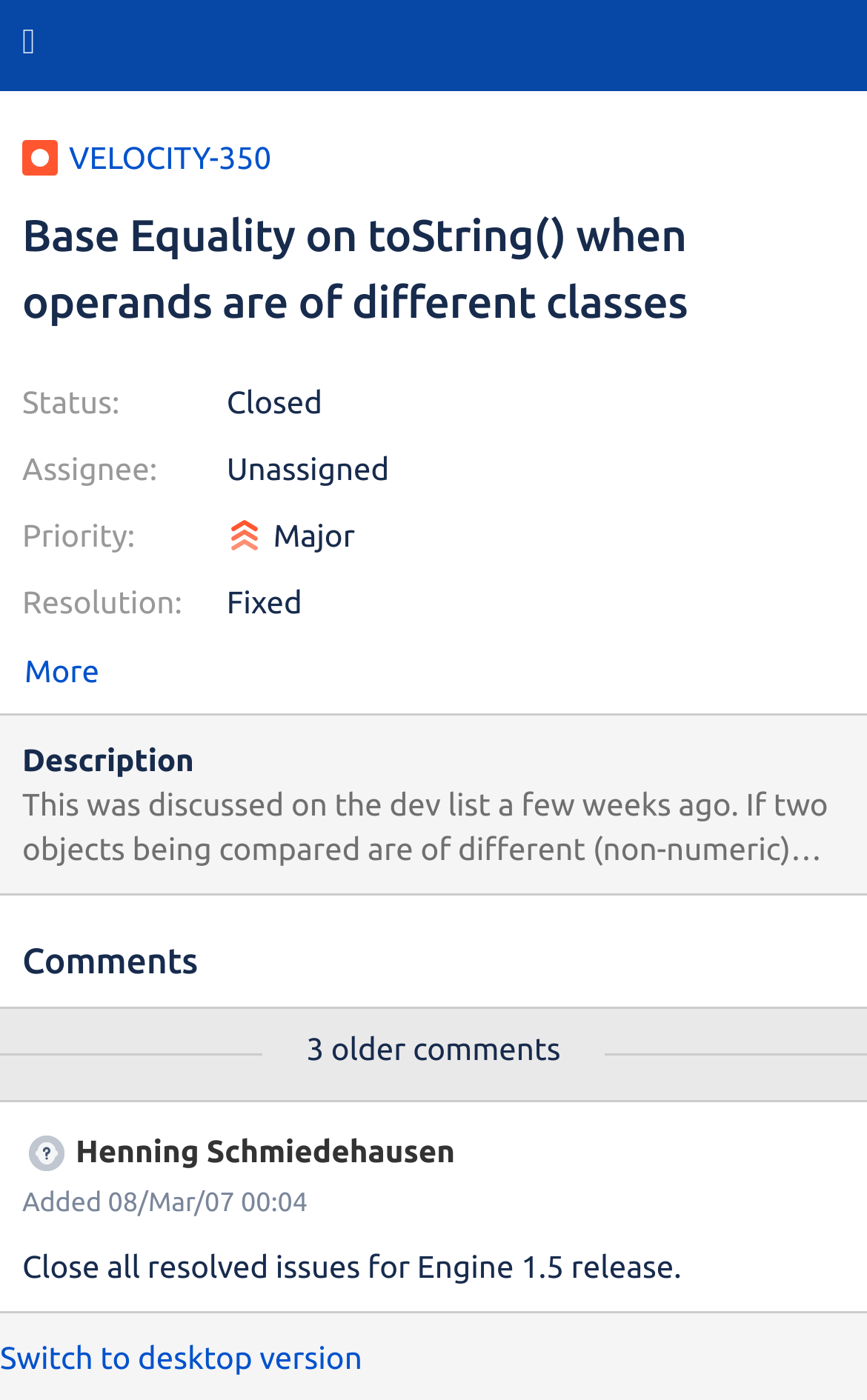Answer with a single word or phrase: 
Who is the assignee of the issue?

Unassigned